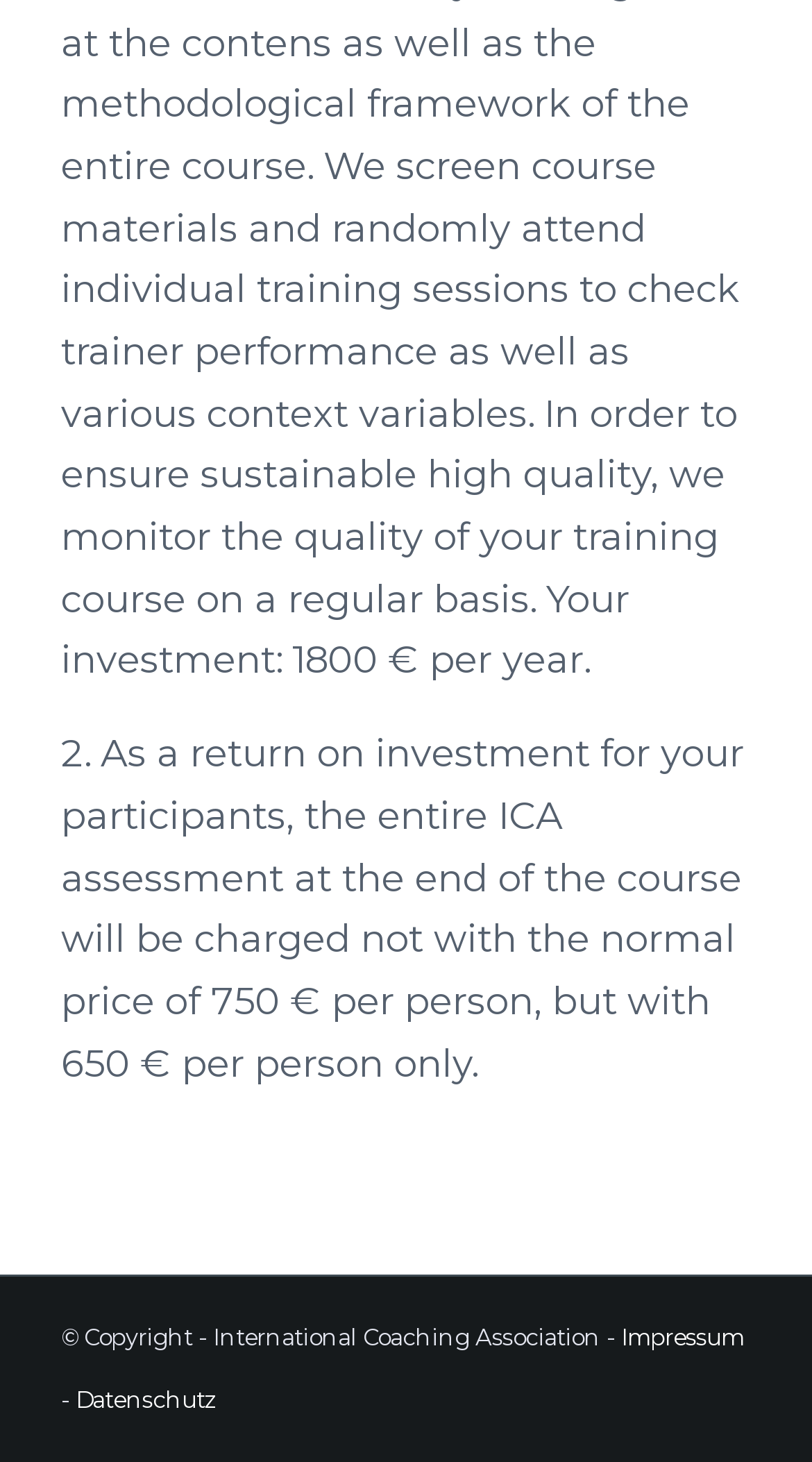Please find the bounding box coordinates (top-left x, top-left y, bottom-right x, bottom-right y) in the screenshot for the UI element described as follows: Impressum

[0.765, 0.904, 0.916, 0.924]